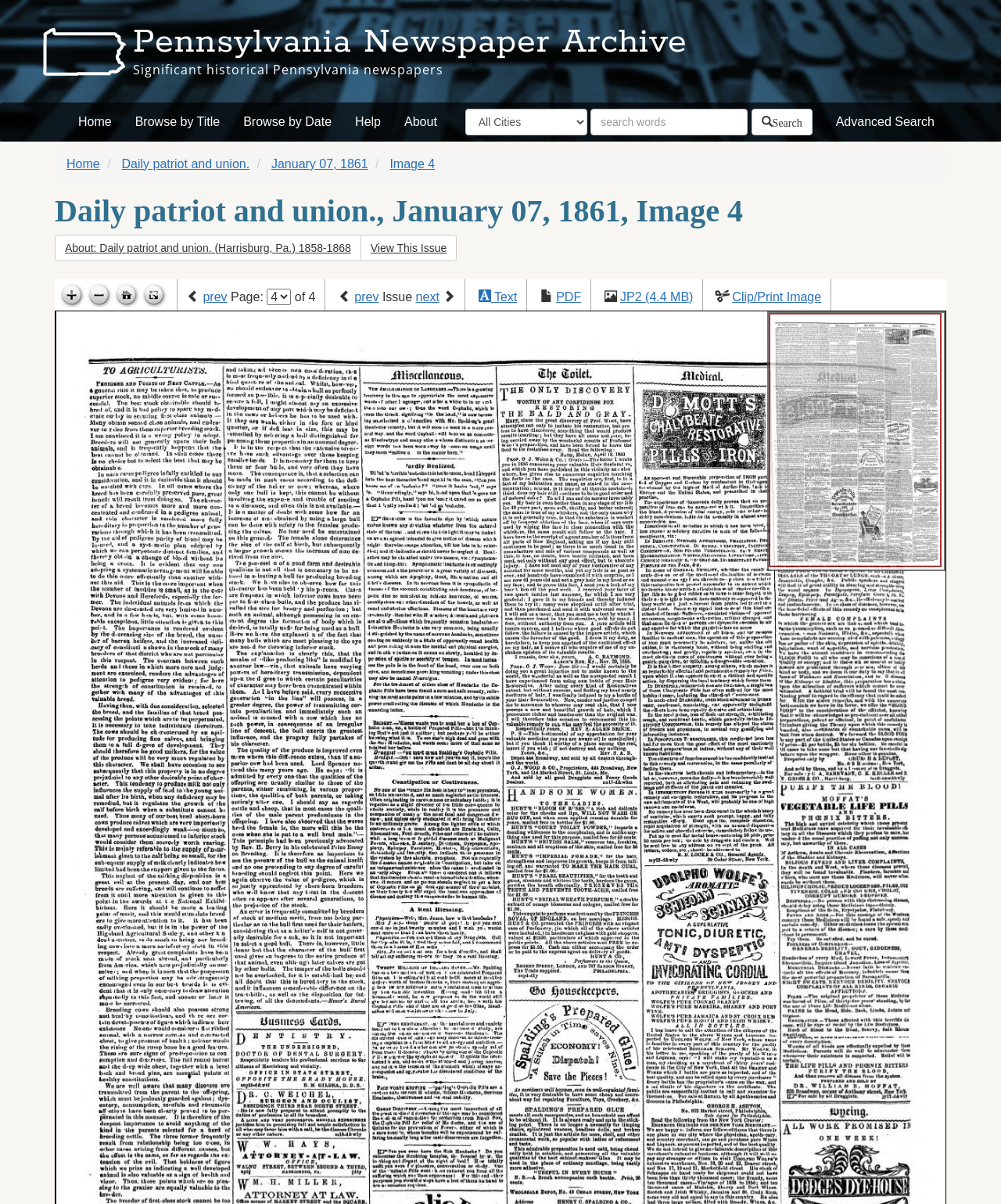Use the information in the screenshot to answer the question comprehensively: What is the date of this newspaper issue?

The date of this newspaper issue can be found in the link element with the text 'January 07, 1861' which is located near the title of the newspaper.